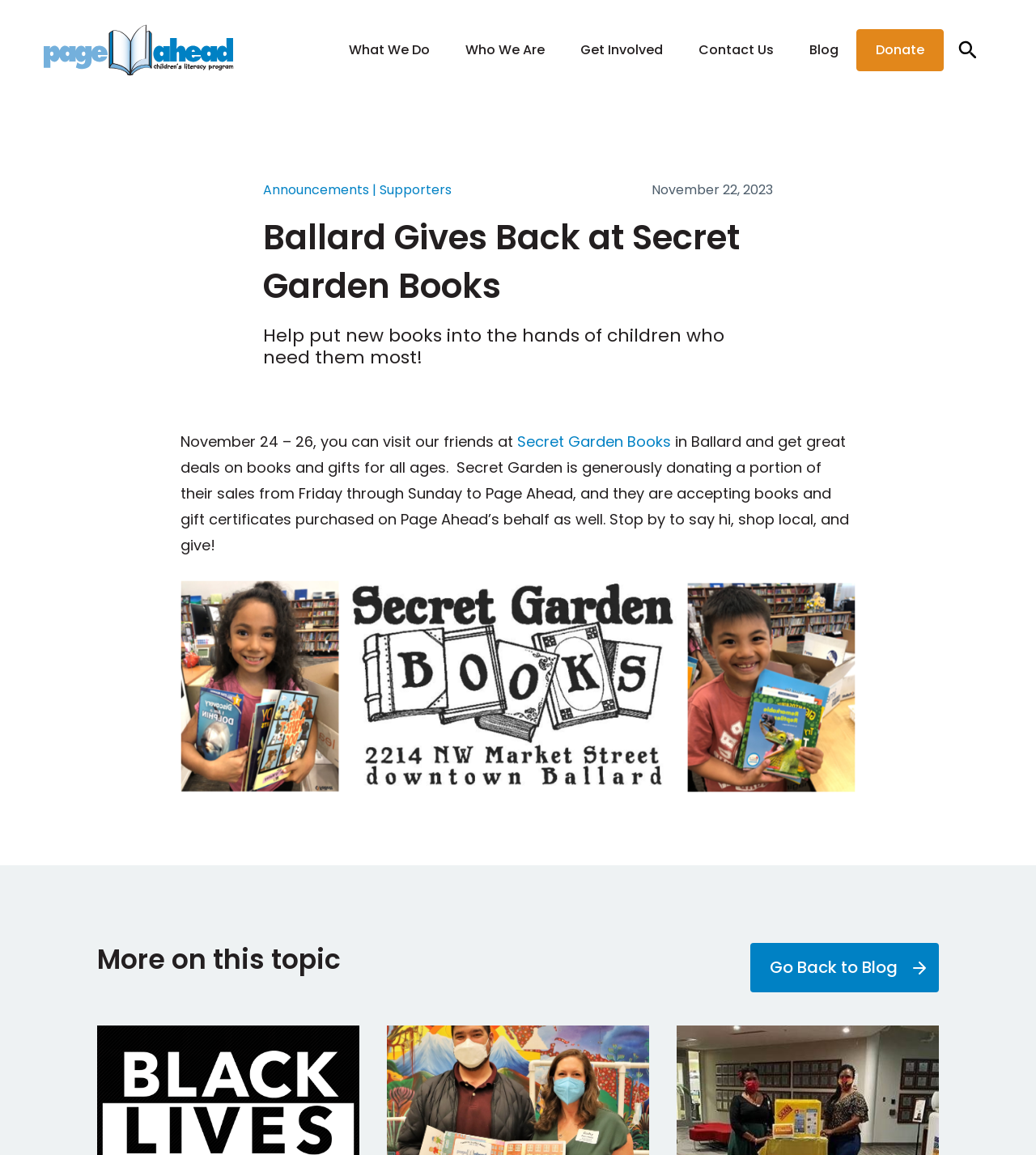Explain the webpage's design and content in an elaborate manner.

The webpage is about Page Ahead Children's Literacy Program, with a focus on a specific event, "Ballard Gives Back at Secret Garden Books". At the top left, there is a logo of Page Ahead, and at the top right, there is a "Donate" link and a button. 

Below the logo, there are three links: "Announcements", "Supporters", and a date "November 22, 2023". The main heading "Ballard Gives Back at Secret Garden Books" is located below these links. 

Under the main heading, there is a call-to-action text "Help put new books into the hands of children who need them most!" followed by a paragraph describing the event, which takes place from November 24 to 26 at Secret Garden Books in Ballard. The paragraph also mentions that Secret Garden Books is donating a portion of their sales to Page Ahead. 

To the right of this paragraph, there is an image, likely related to the event. Below the image, there is a heading "More on this topic" and a link "Go Back to Blog" at the bottom right.